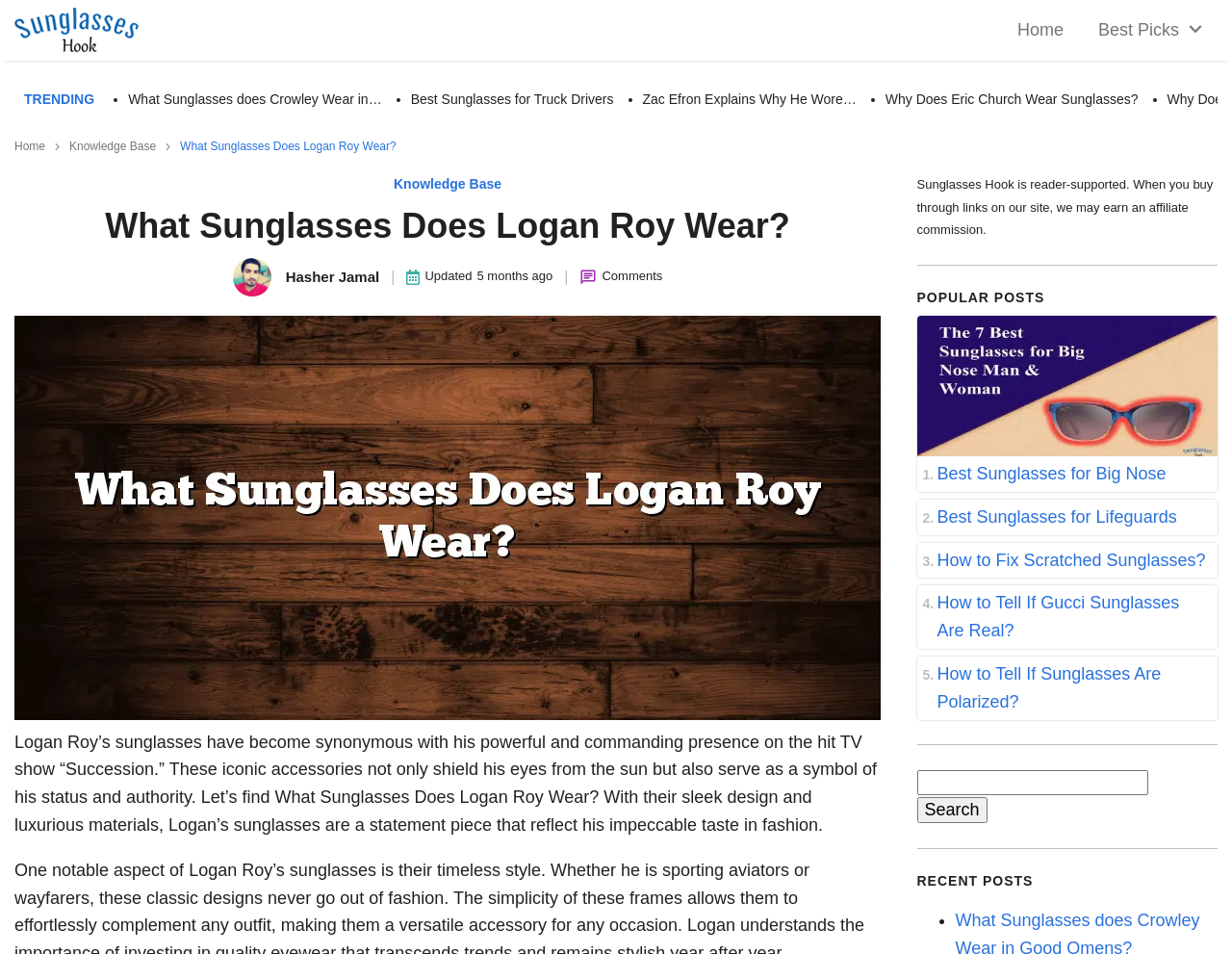Please identify the bounding box coordinates of the area that needs to be clicked to follow this instruction: "Search for something".

[0.744, 0.807, 0.932, 0.834]